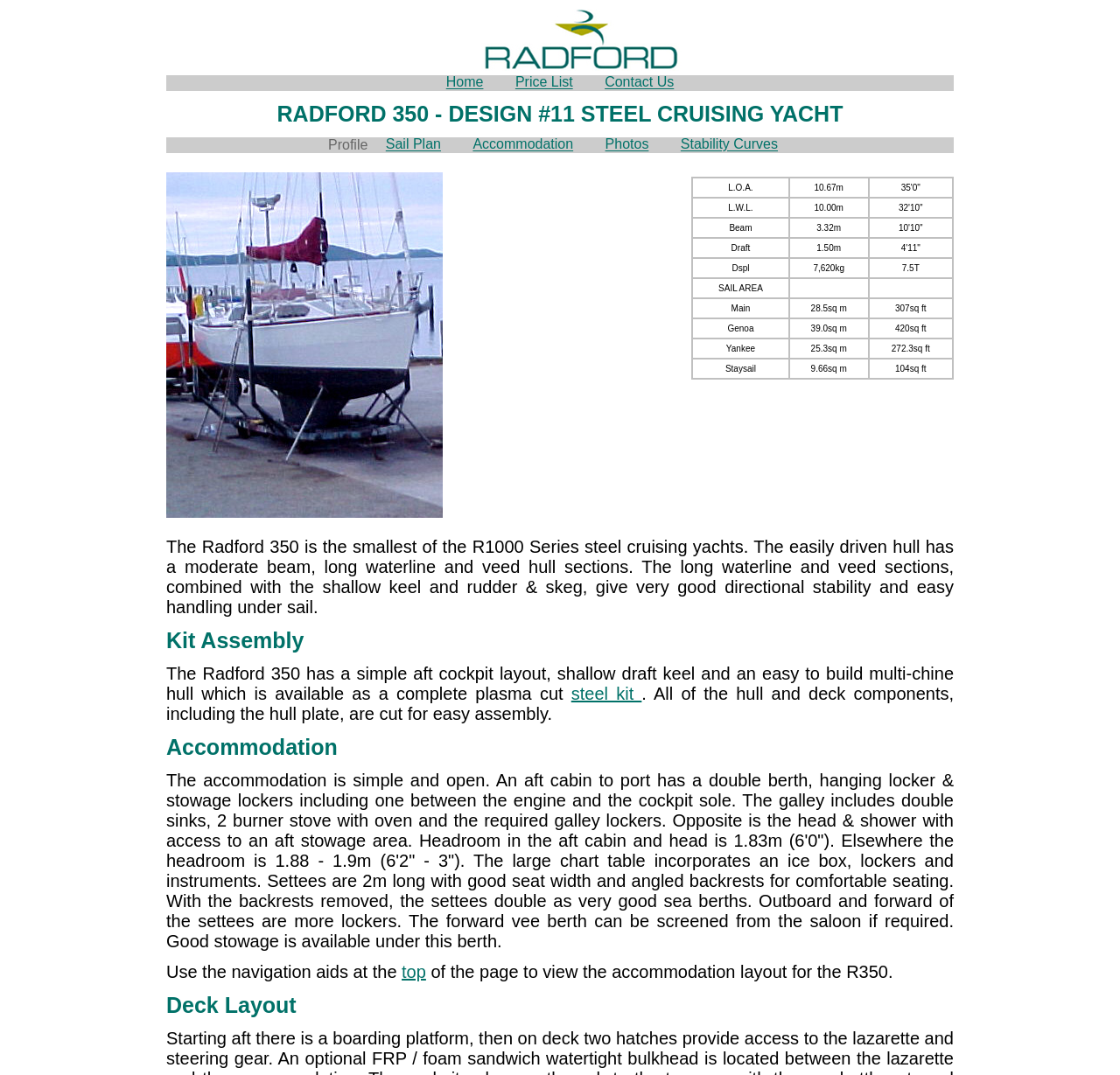What is the headroom in the aft cabin?
Refer to the screenshot and deliver a thorough answer to the question presented.

The headroom in the aft cabin can be found in the text on the webpage, which describes the accommodation layout. The text states that the headroom in the aft cabin and head is 1.83m, or 6'0".